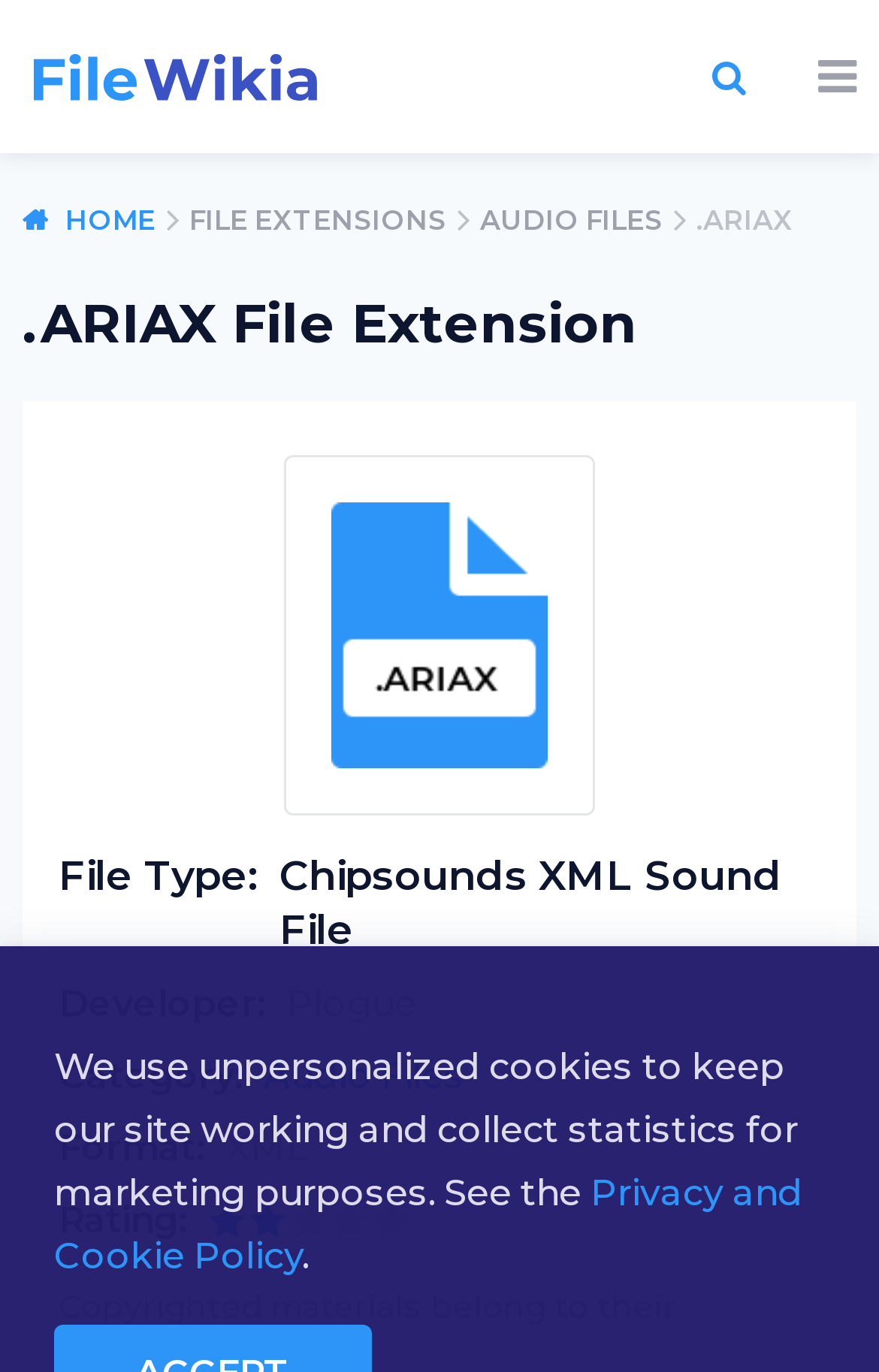Given the description Privacy and Cookie Policy, predict the bounding box coordinates of the UI element. Ensure the coordinates are in the format (top-left x, top-left y, bottom-right x, bottom-right y) and all values are between 0 and 1.

[0.062, 0.854, 0.913, 0.931]